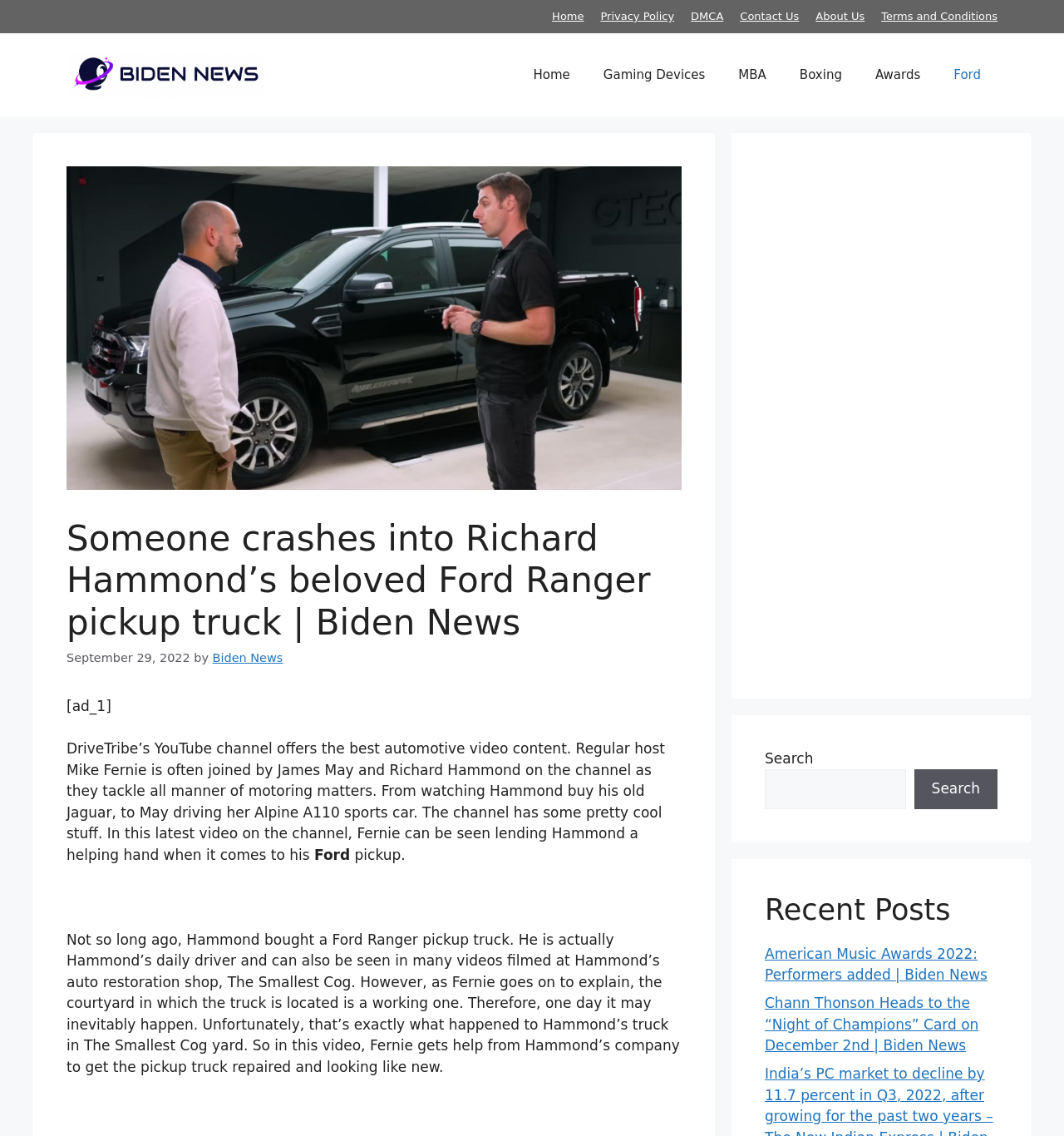What is the category of the post 'American Music Awards 2022: Performers added'?
Provide an in-depth and detailed answer to the question.

I found the answer by analyzing the text content of the webpage, specifically the section labeled 'Recent Posts', which suggests that the post 'American Music Awards 2022: Performers added' is related to the category of Awards.